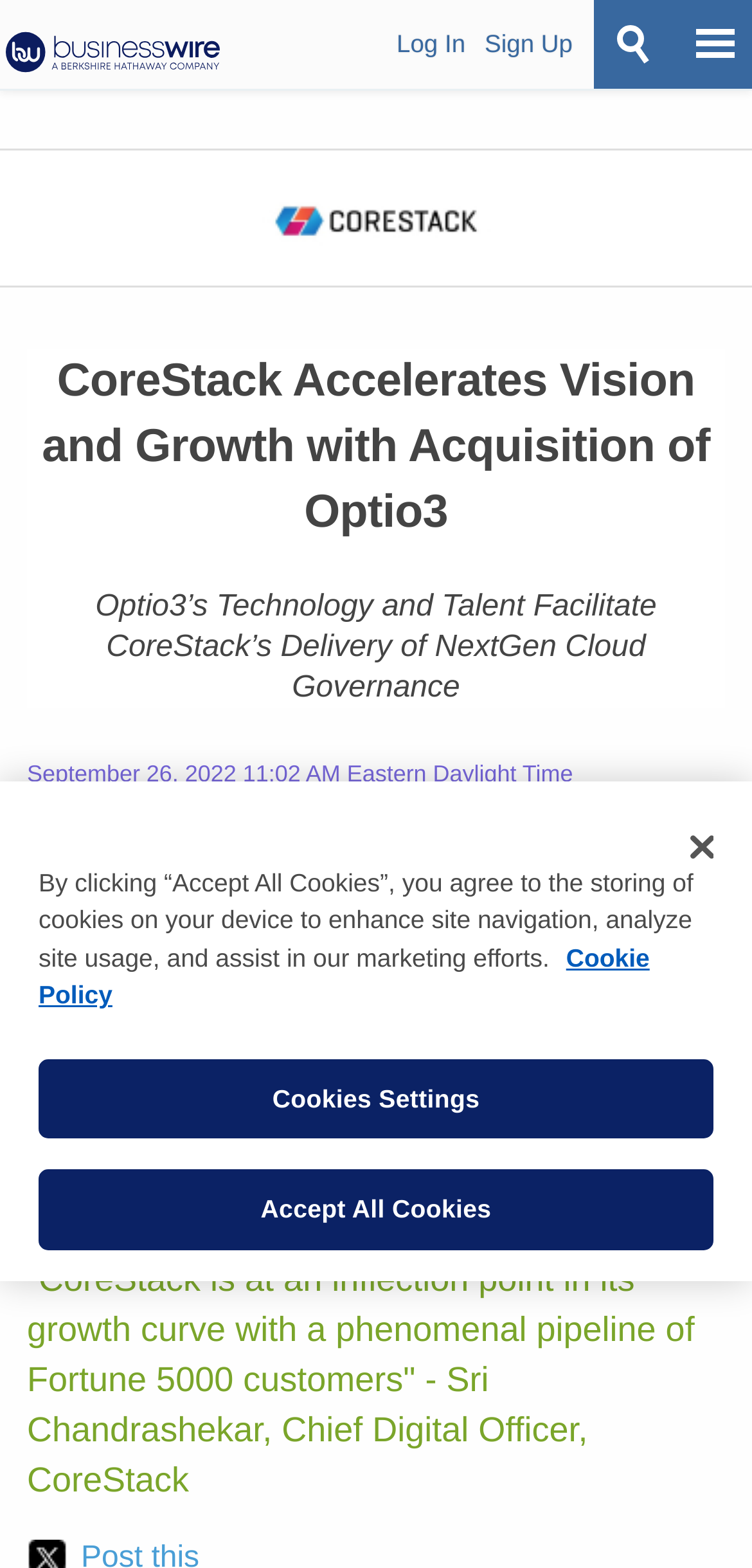From the screenshot, find the bounding box of the UI element matching this description: "title="https://www.corestack.io"". Supply the bounding box coordinates in the form [left, top, right, bottom], each a float between 0 and 1.

[0.346, 0.129, 0.653, 0.149]